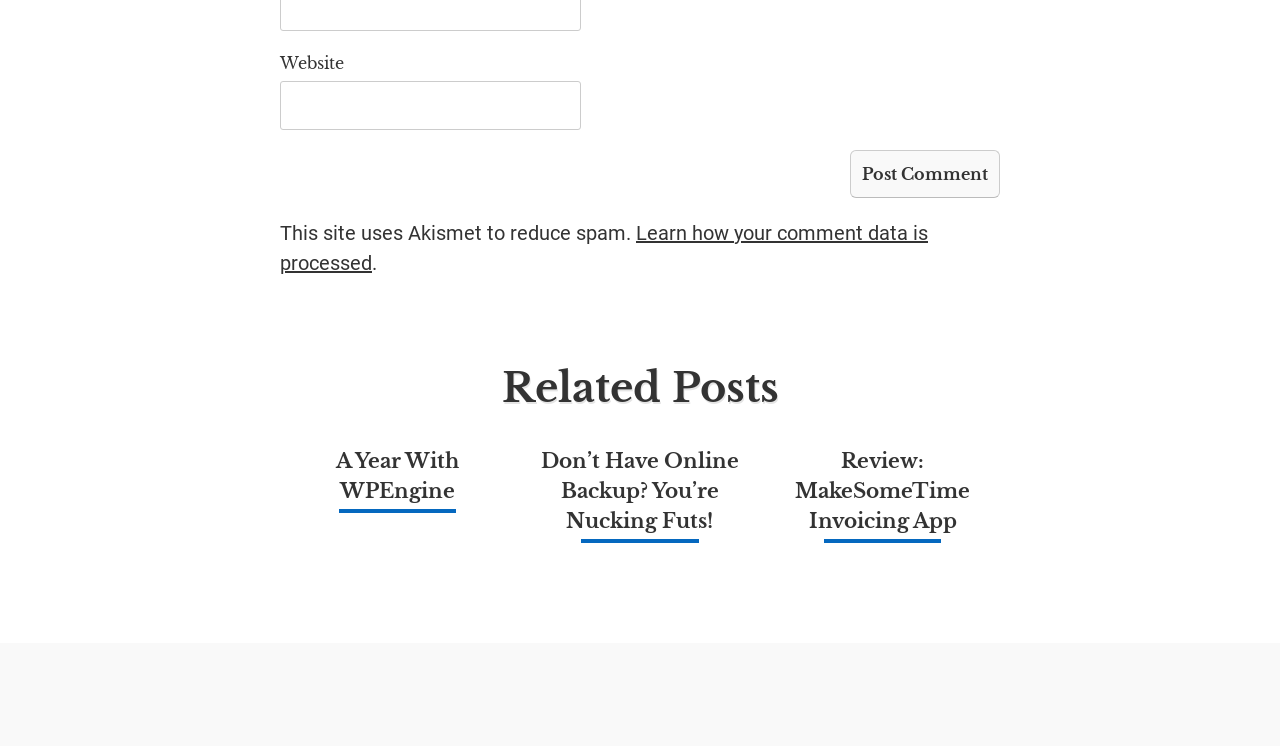Using the format (top-left x, top-left y, bottom-right x, bottom-right y), provide the bounding box coordinates for the described UI element. All values should be floating point numbers between 0 and 1: name="submit" value="Post Comment"

[0.664, 0.201, 0.781, 0.266]